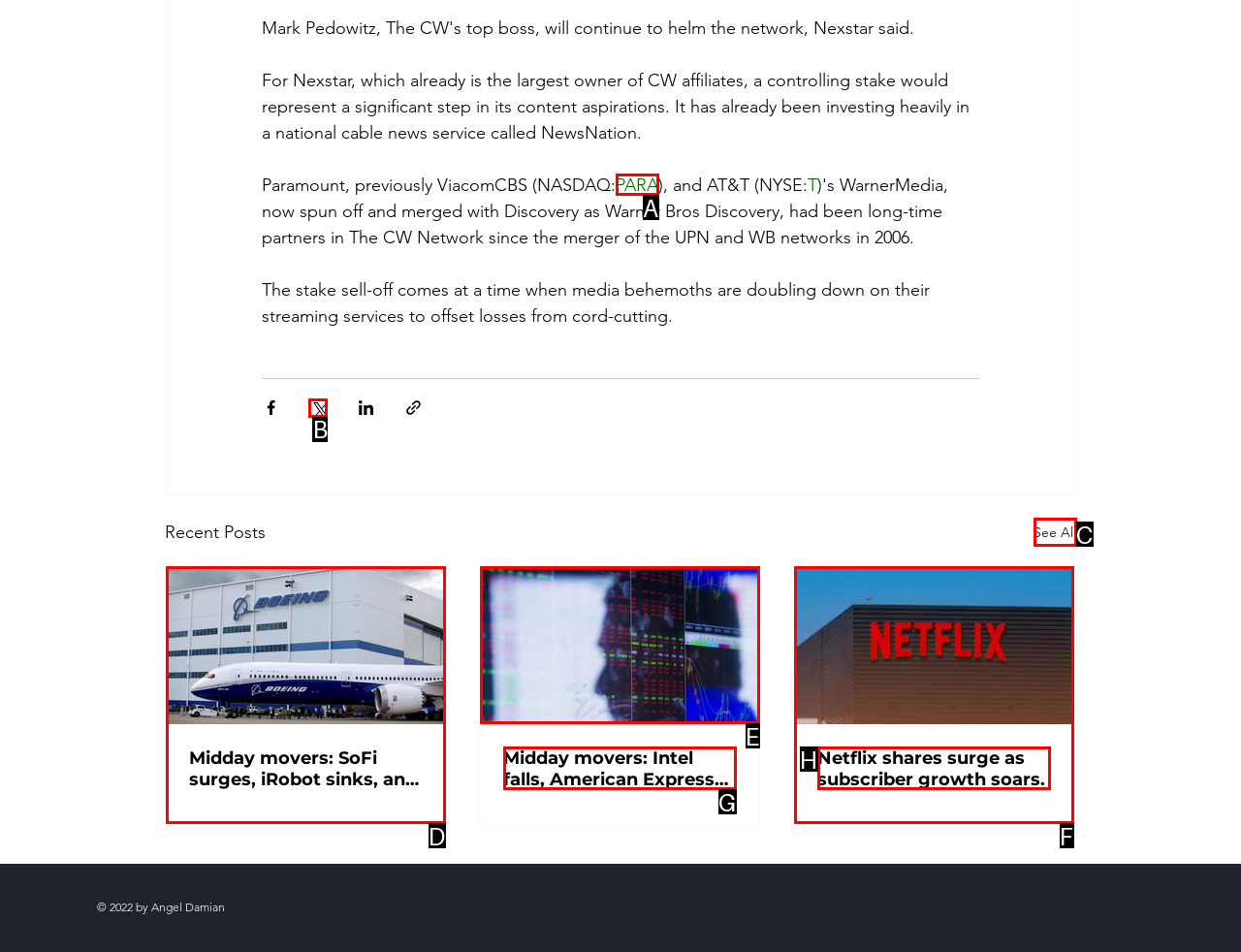Choose the letter of the element that should be clicked to complete the task: Share via Twitter
Answer with the letter from the possible choices.

B